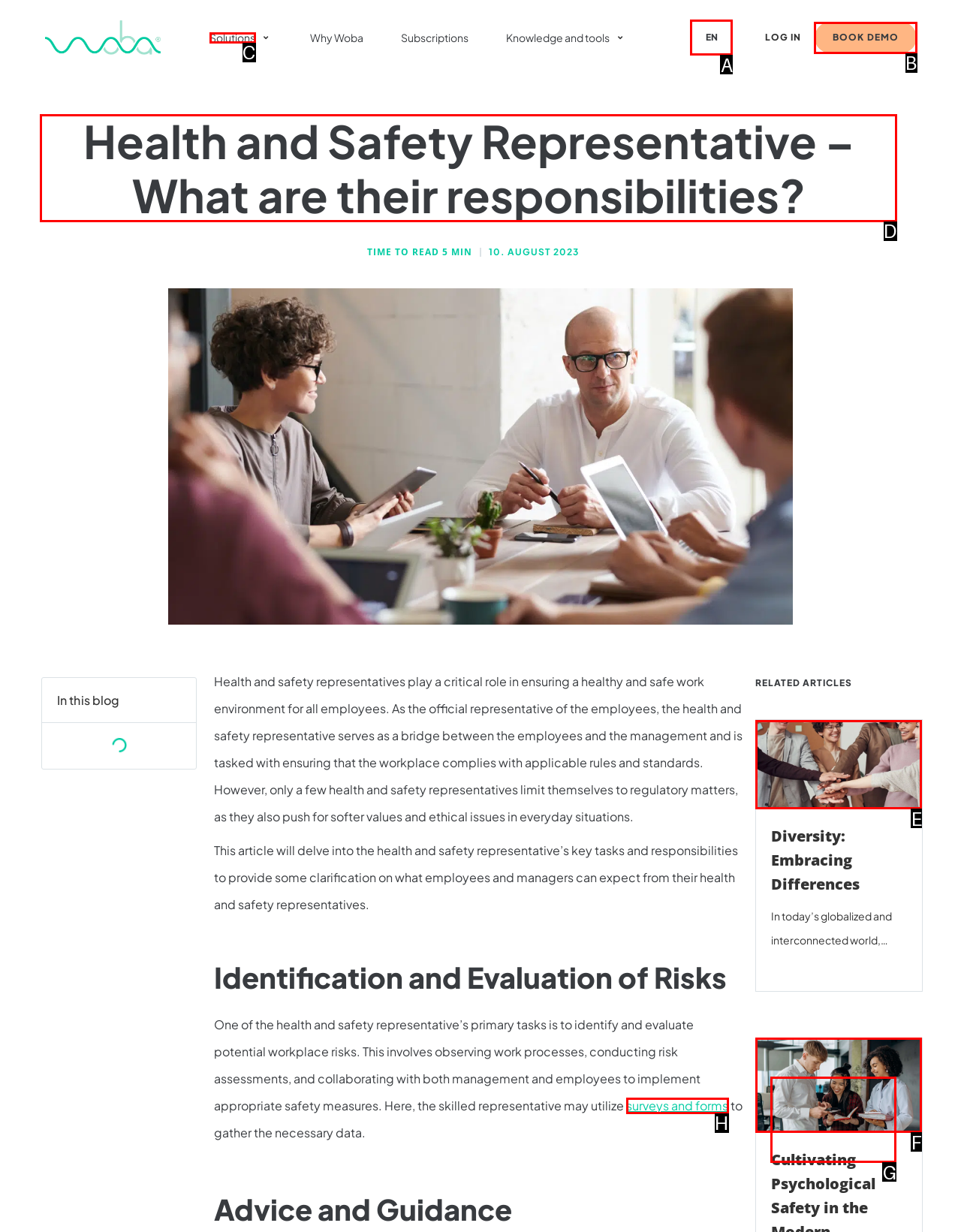Point out the correct UI element to click to carry out this instruction: Click on the 'Health and Safety Representative – What are their responsibilities?' heading
Answer with the letter of the chosen option from the provided choices directly.

D